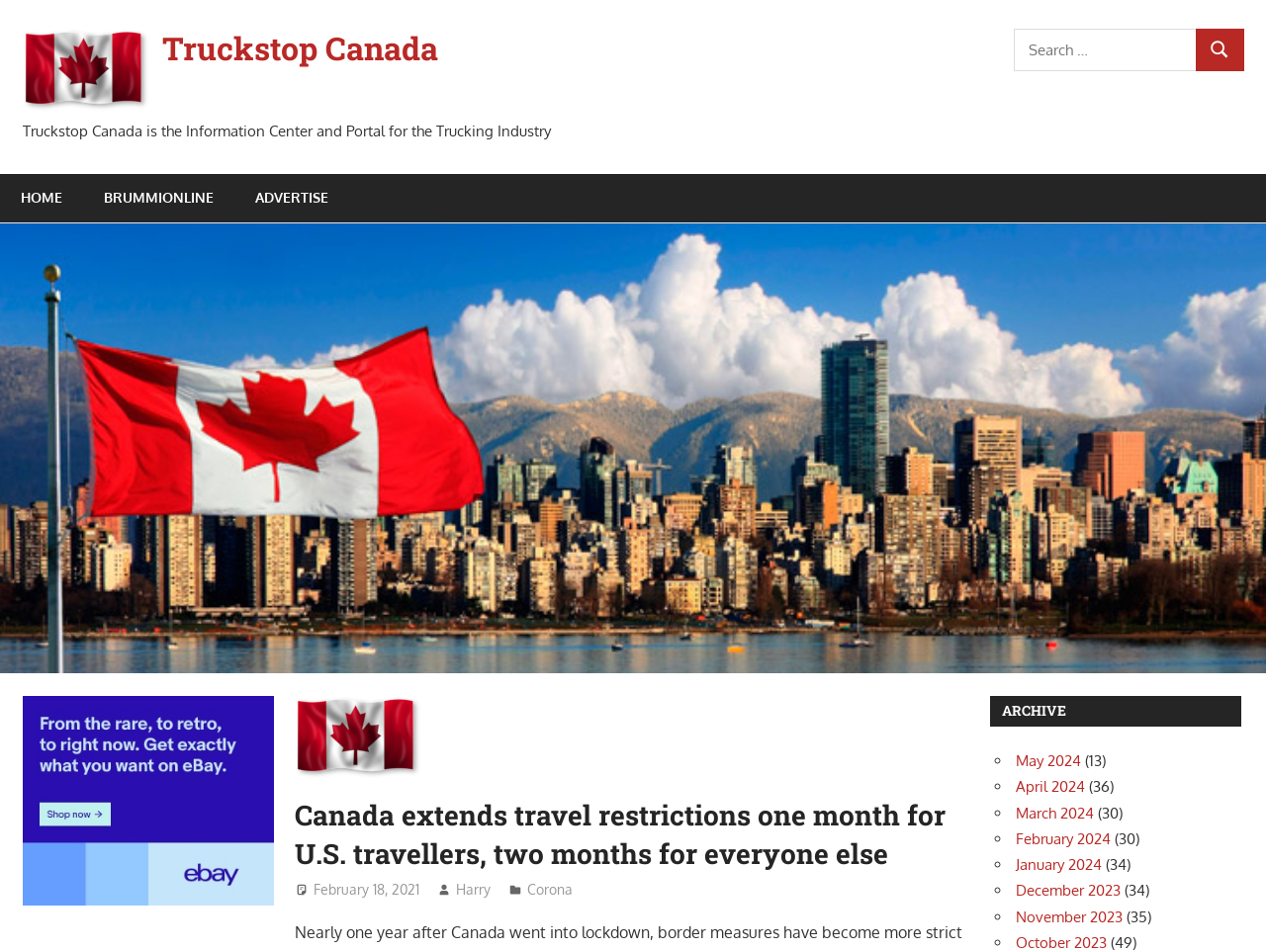Refer to the screenshot and give an in-depth answer to this question: What is the purpose of the search box?

I found the search box at the top-right corner of the webpage, which has a label 'Search for:' and a button 'SEARCH'. This suggests that the purpose of the search box is to allow users to search for information on the website.